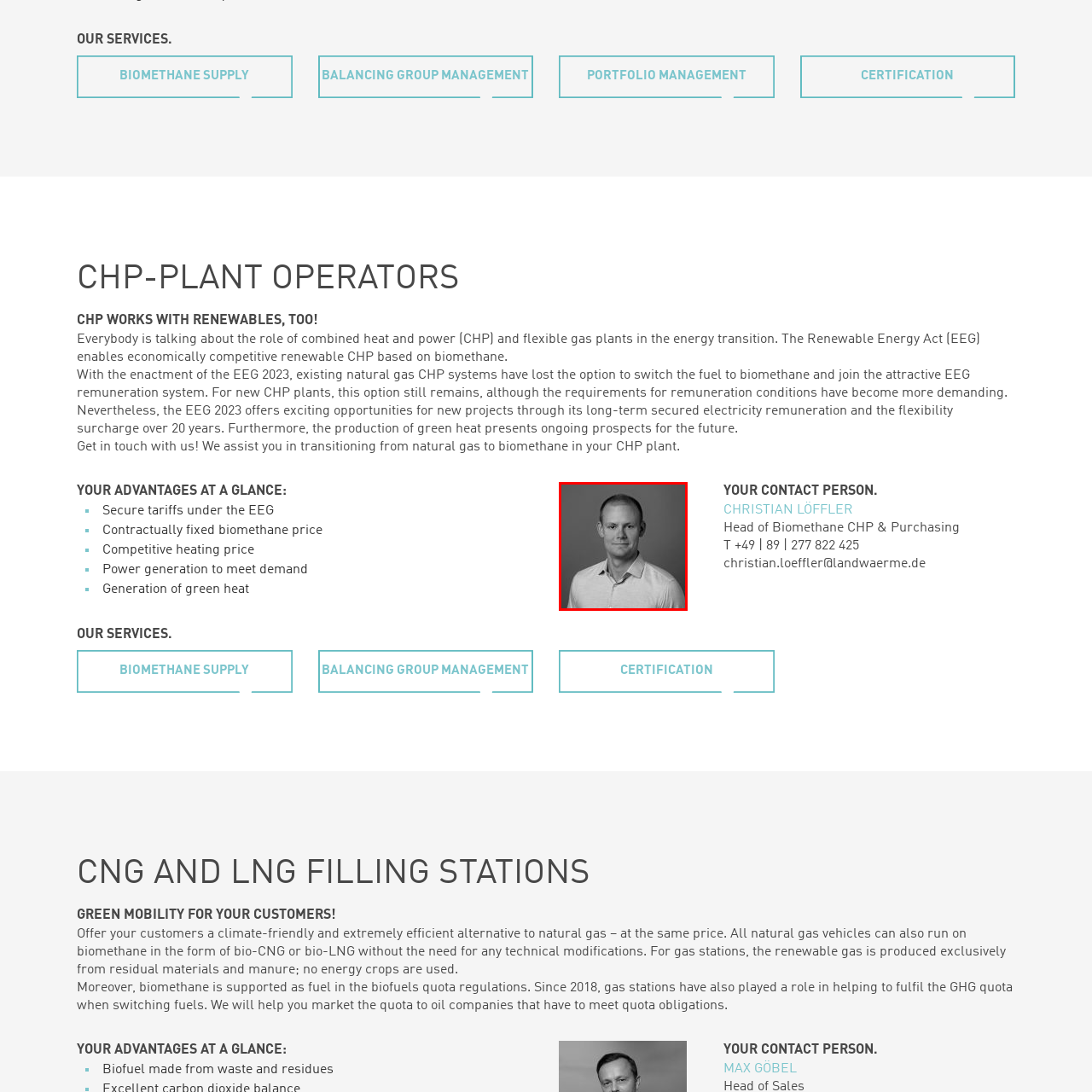What is the company's focus?
Focus on the image enclosed by the red bounding box and elaborate on your answer to the question based on the visual details present.

According to the caption, the company is committed to supporting sustainable energy solutions, which is reflected in their role in facilitating the transition to greener energy sources.